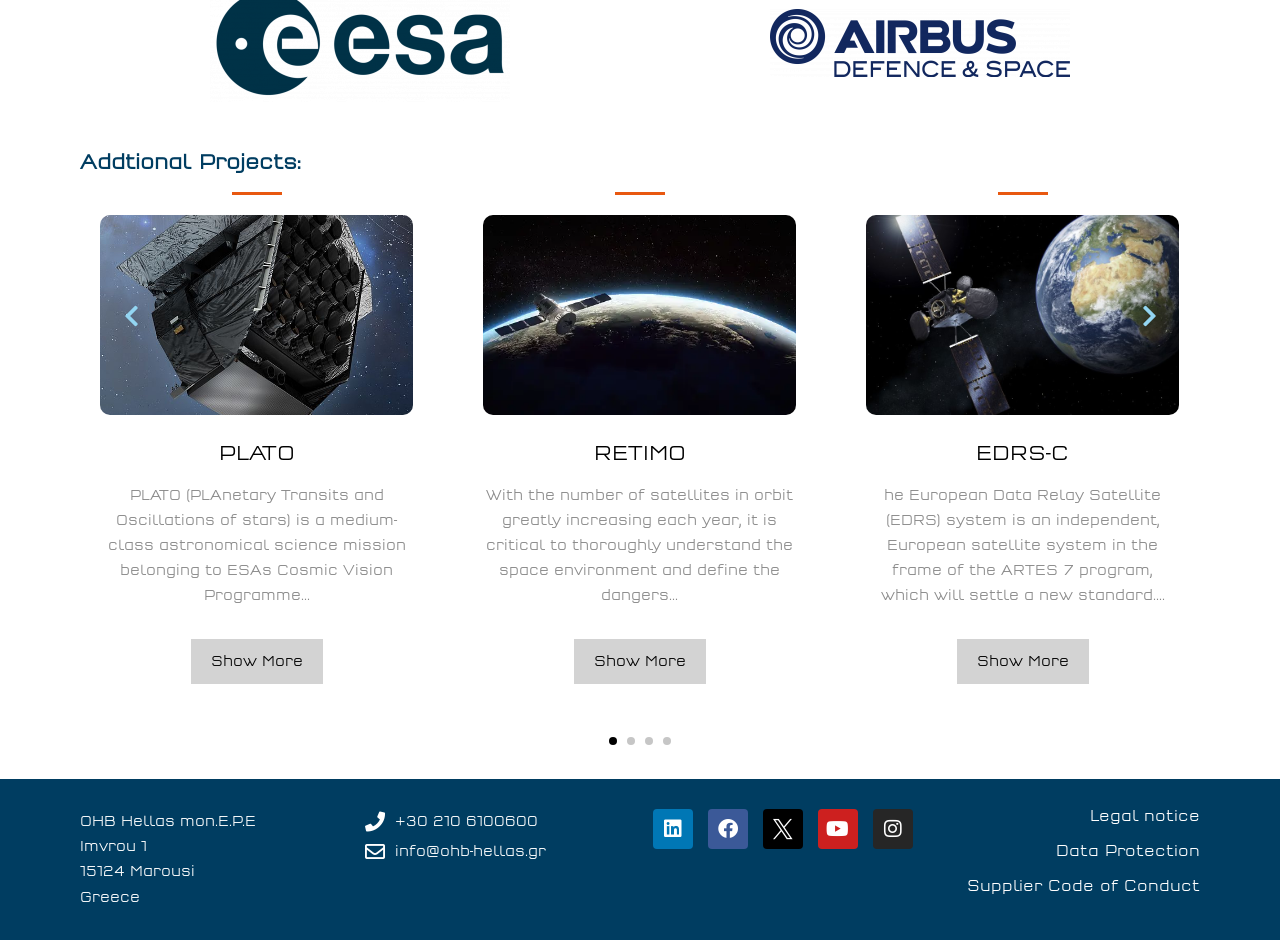What is the address of the company?
Offer a detailed and exhaustive answer to the question.

I found the address of the company in the static text elements at the bottom of the webpage, which are located at coordinates [0.062, 0.892, 0.115, 0.91], [0.062, 0.918, 0.152, 0.937], and [0.062, 0.945, 0.109, 0.963]. The address is 'Imvrou 1, 15124 Marousi, Greece'.